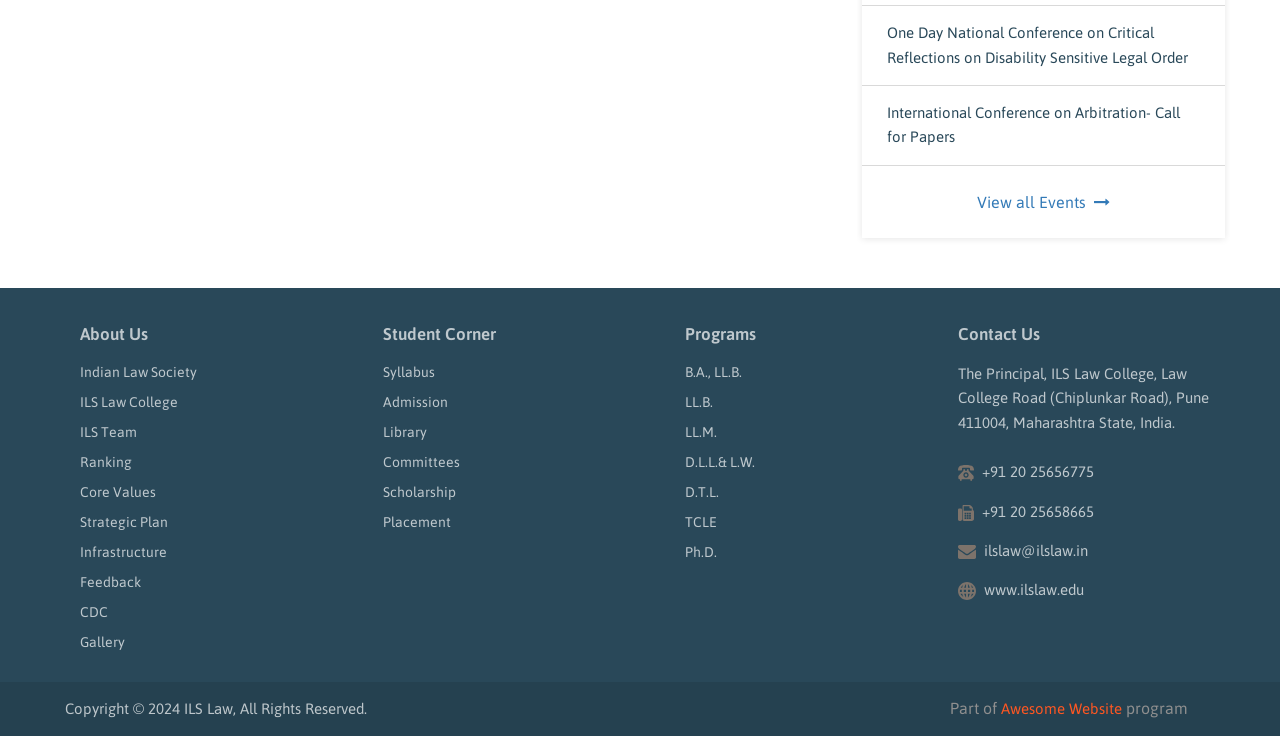Identify the bounding box coordinates of the section that should be clicked to achieve the task described: "Learn about Indian Law Society".

[0.051, 0.485, 0.166, 0.526]